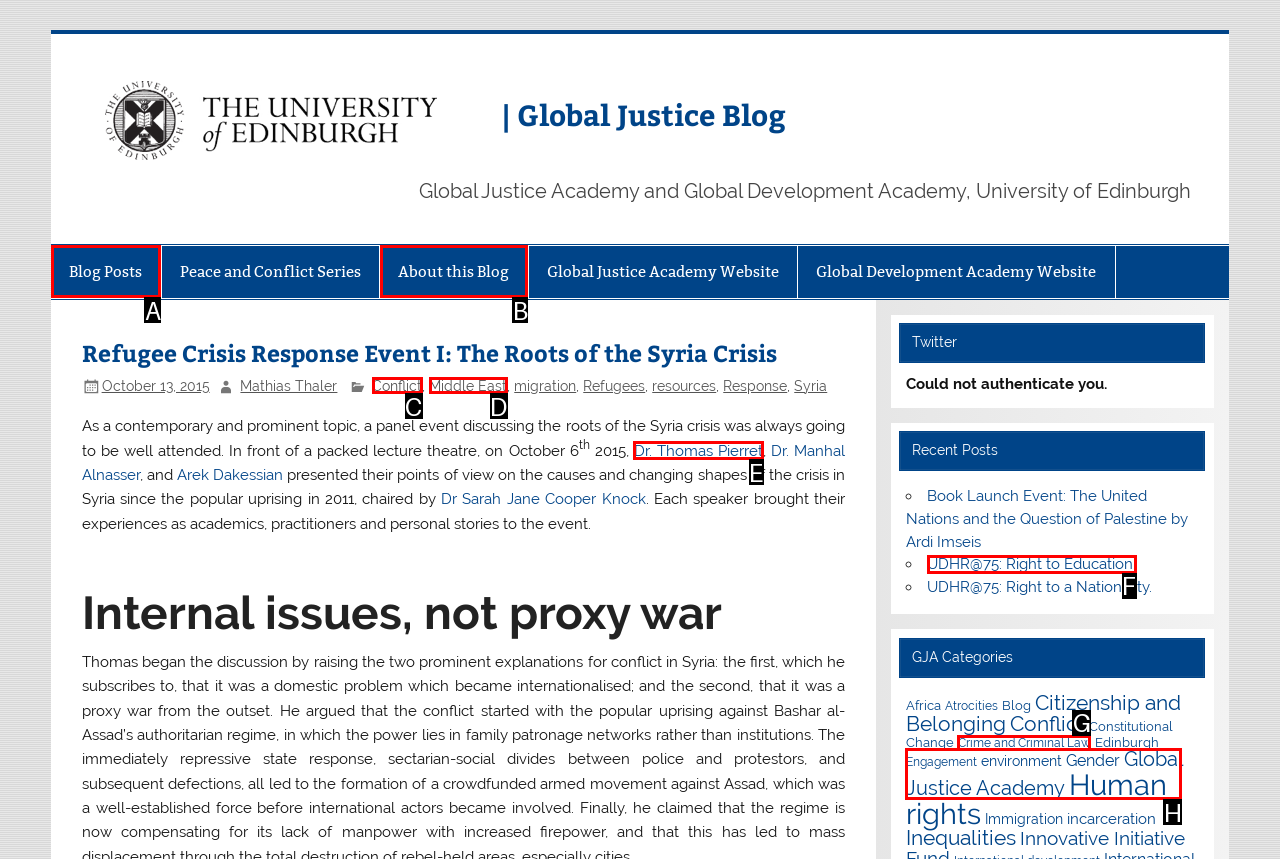Given the description: About this Blog, identify the HTML element that fits best. Respond with the letter of the correct option from the choices.

B